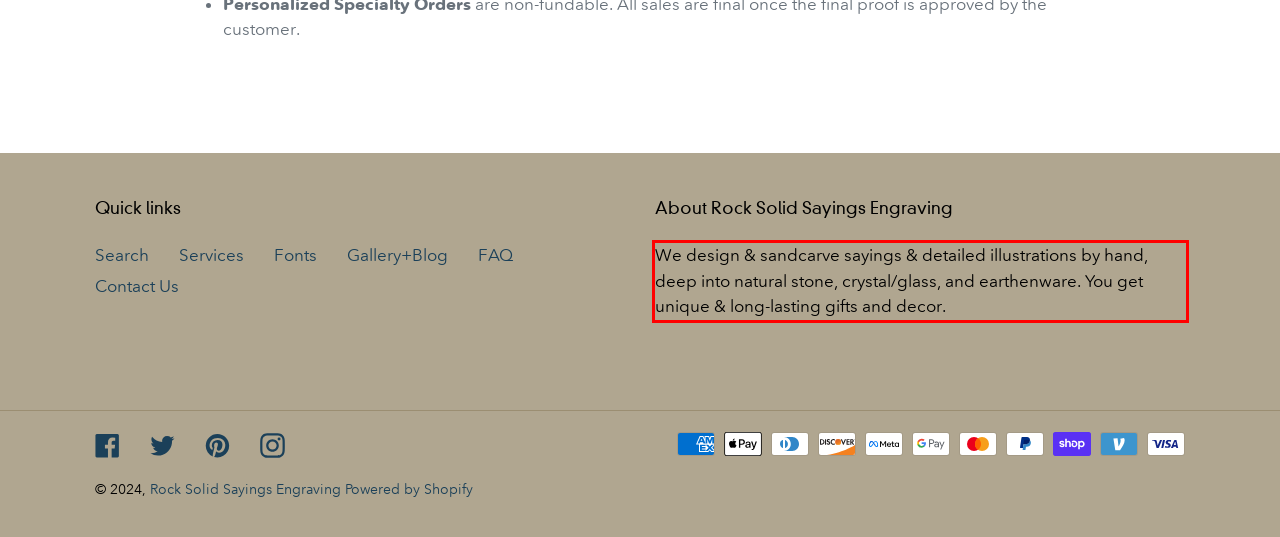Given a webpage screenshot, identify the text inside the red bounding box using OCR and extract it.

We design & sandcarve sayings & detailed illustrations by hand, deep into natural stone, crystal/glass, and earthenware. You get unique & long-lasting gifts and decor.